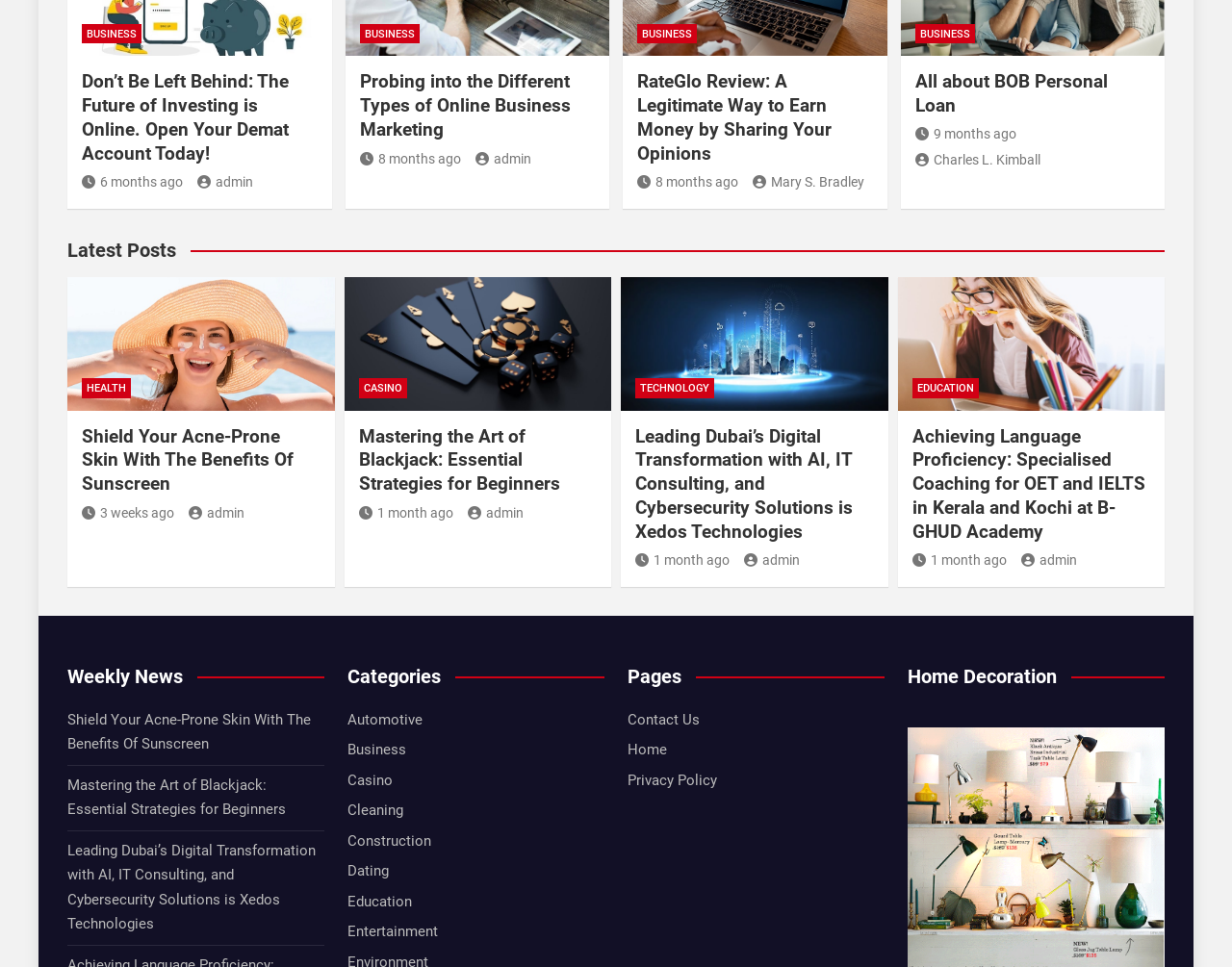What is the topic of the heading 'Weekly News'?
From the image, provide a succinct answer in one word or a short phrase.

News